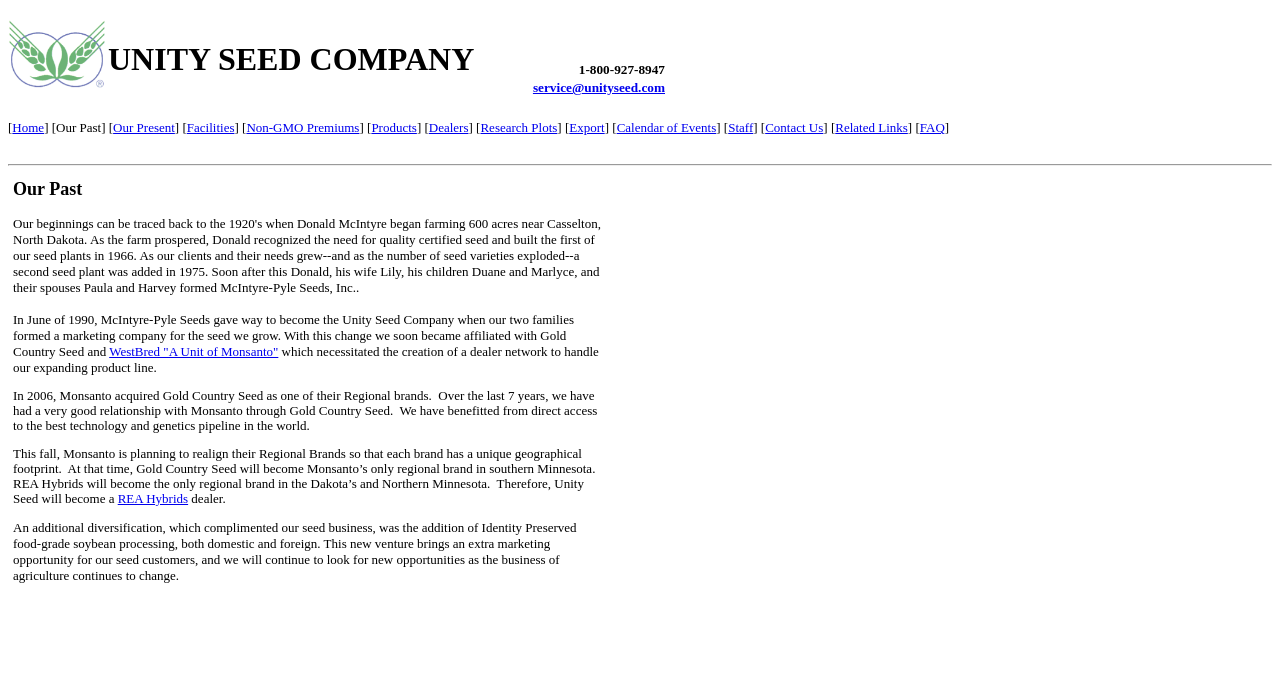Show the bounding box coordinates of the region that should be clicked to follow the instruction: "Learn more about REA Hybrids."

[0.092, 0.702, 0.147, 0.723]